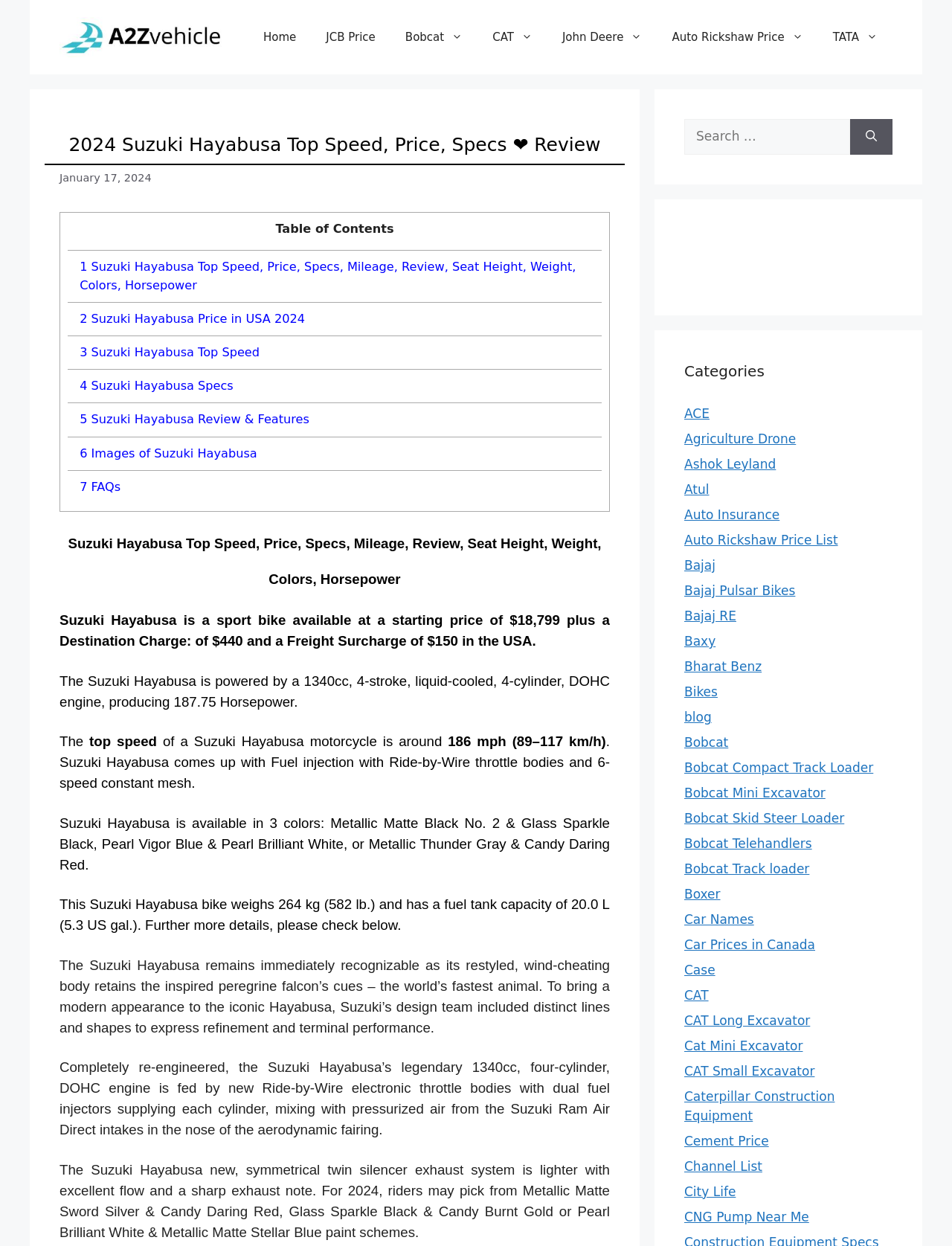Could you indicate the bounding box coordinates of the region to click in order to complete this instruction: "Click on the 'Home' link".

[0.261, 0.012, 0.327, 0.048]